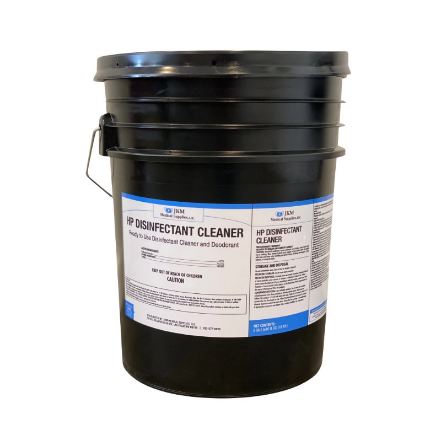Provide a one-word or short-phrase response to the question:
What is the purpose of the handle on the bucket?

Easy maneuverability